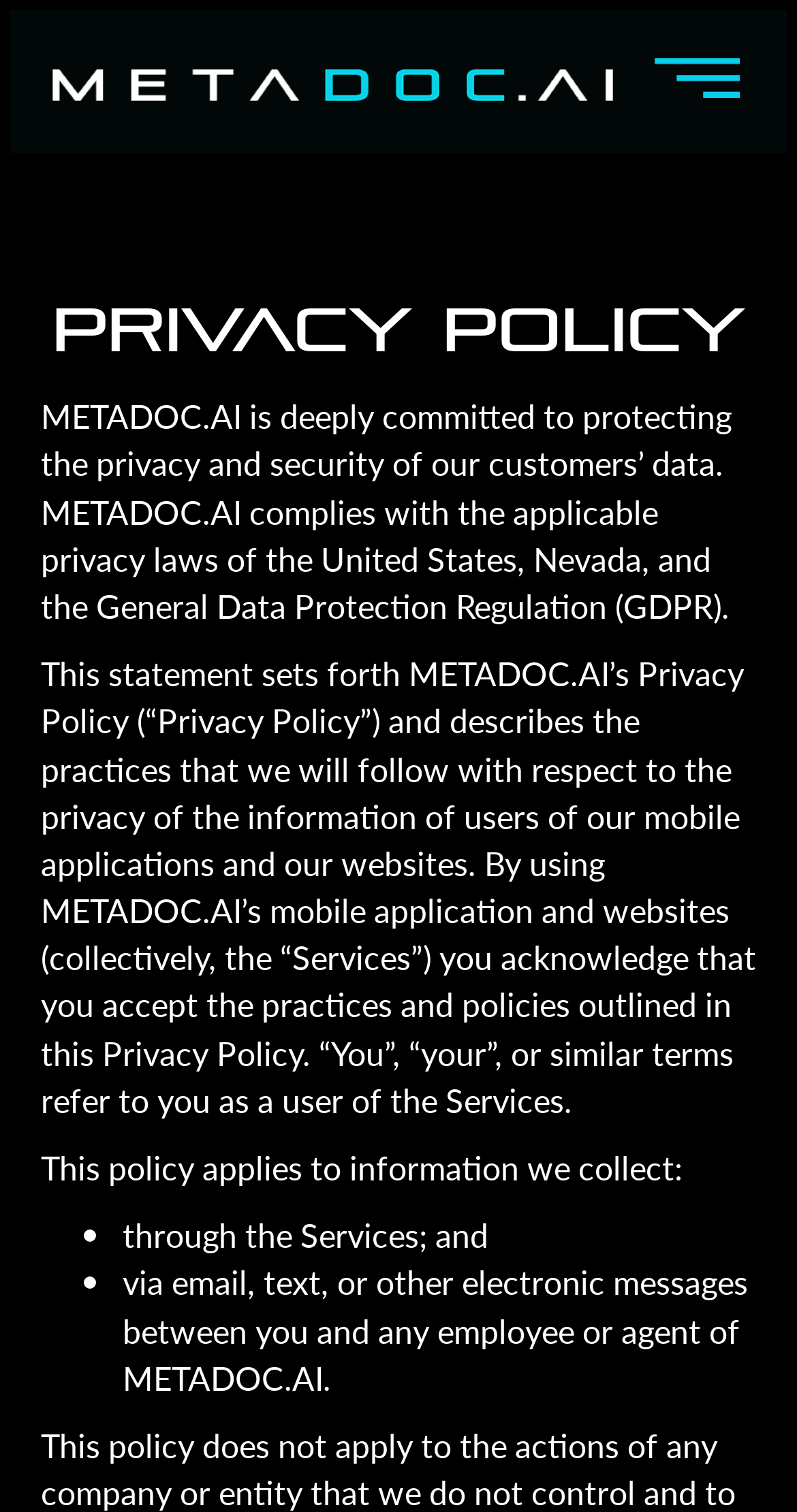Based on the image, provide a detailed response to the question:
What is the name of the company described in this policy?

The company name is mentioned in the link and image at the top of the page, and also in the static text that describes the company's commitment to protecting customer data.